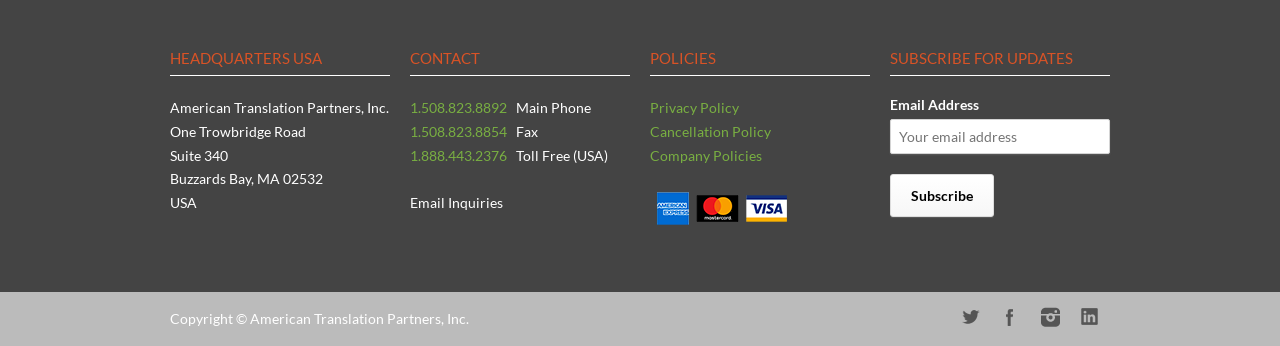Please identify the bounding box coordinates of the region to click in order to complete the task: "Enter your email address". The coordinates must be four float numbers between 0 and 1, specified as [left, top, right, bottom].

[0.695, 0.344, 0.867, 0.445]